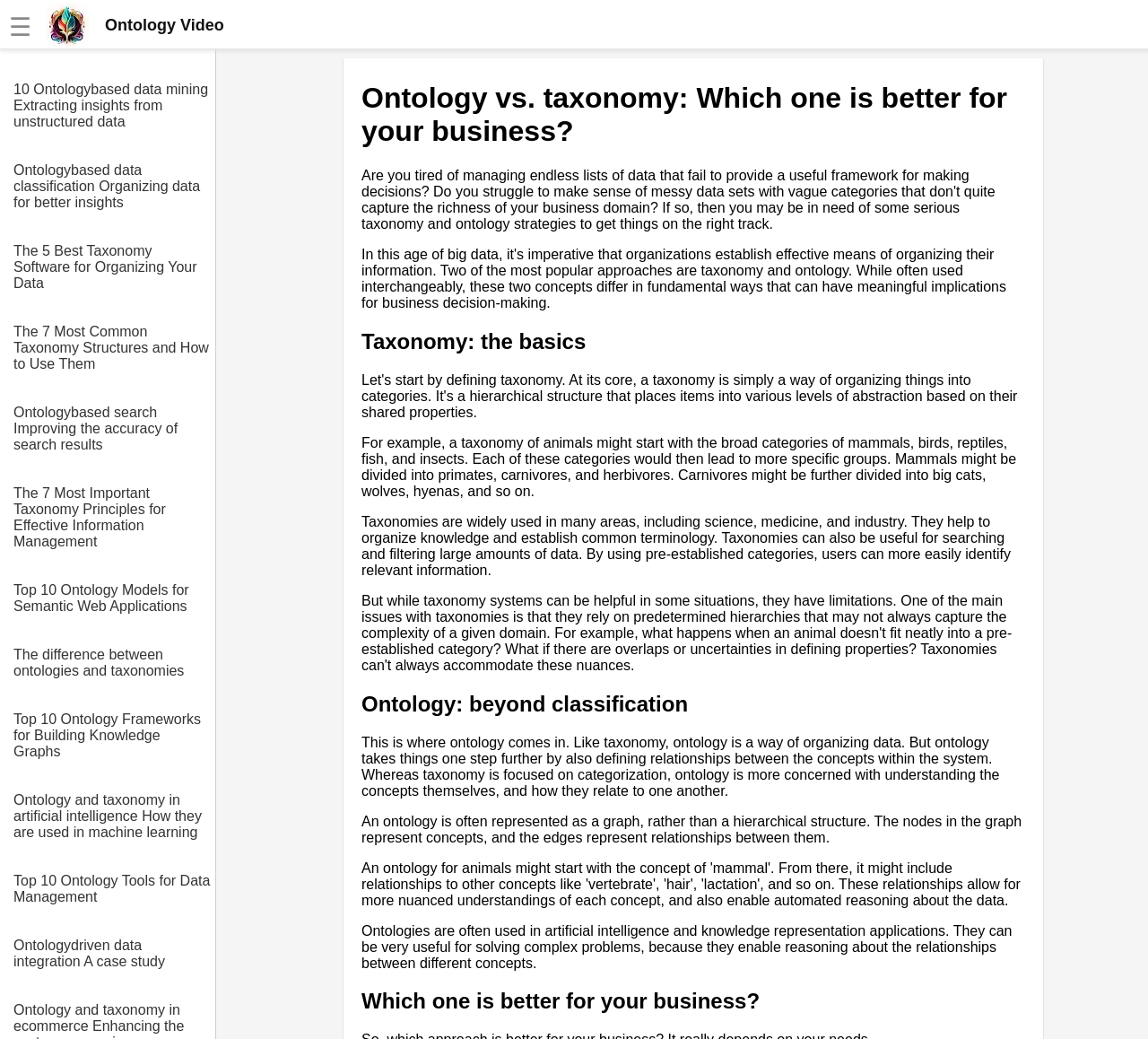Locate the bounding box coordinates of the clickable part needed for the task: "Read the article about ontology-based data mining".

[0.012, 0.065, 0.188, 0.125]